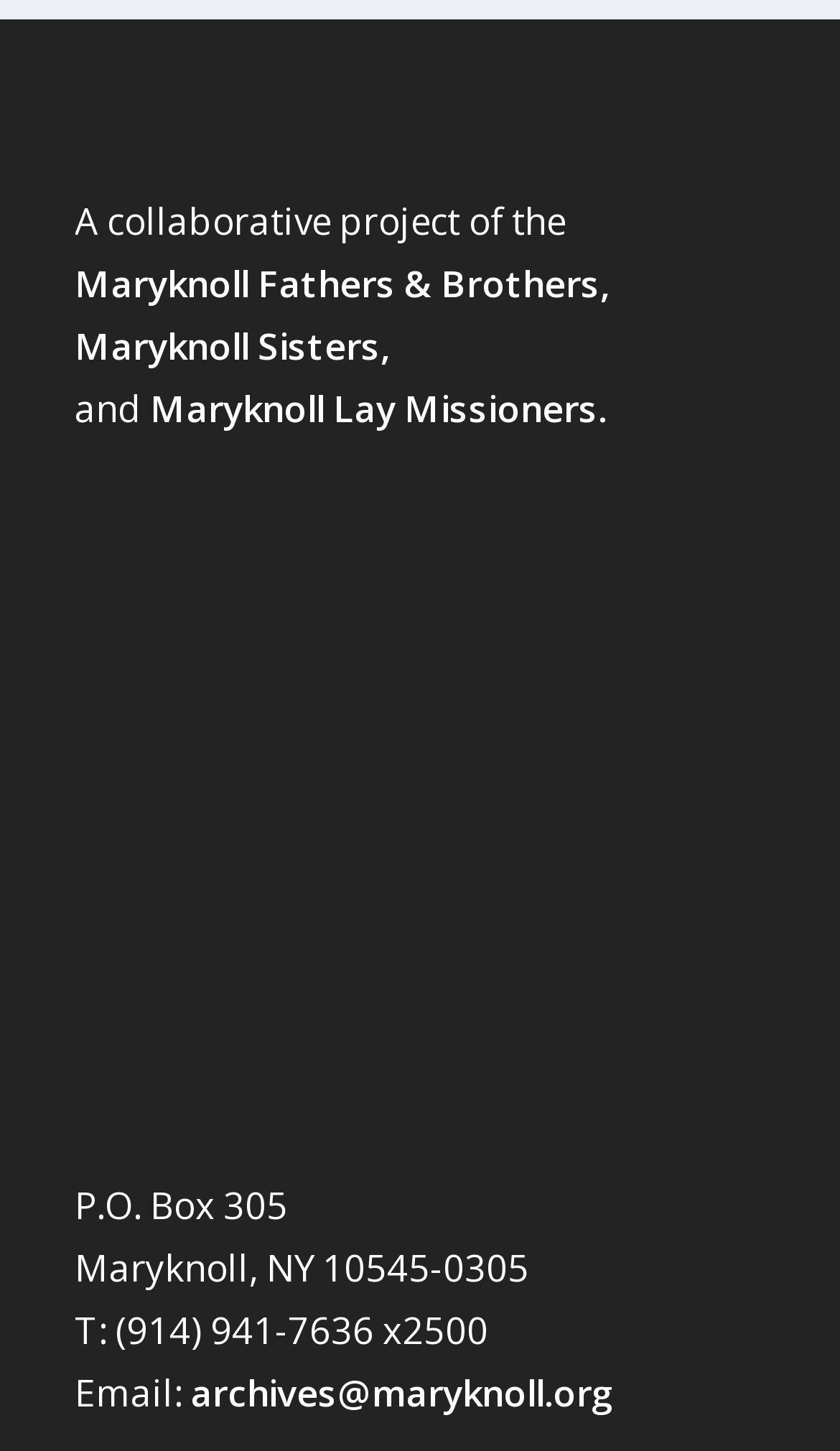What is the phone number of the organization?
Based on the visual, give a brief answer using one word or a short phrase.

(914) 941-7636 x2500